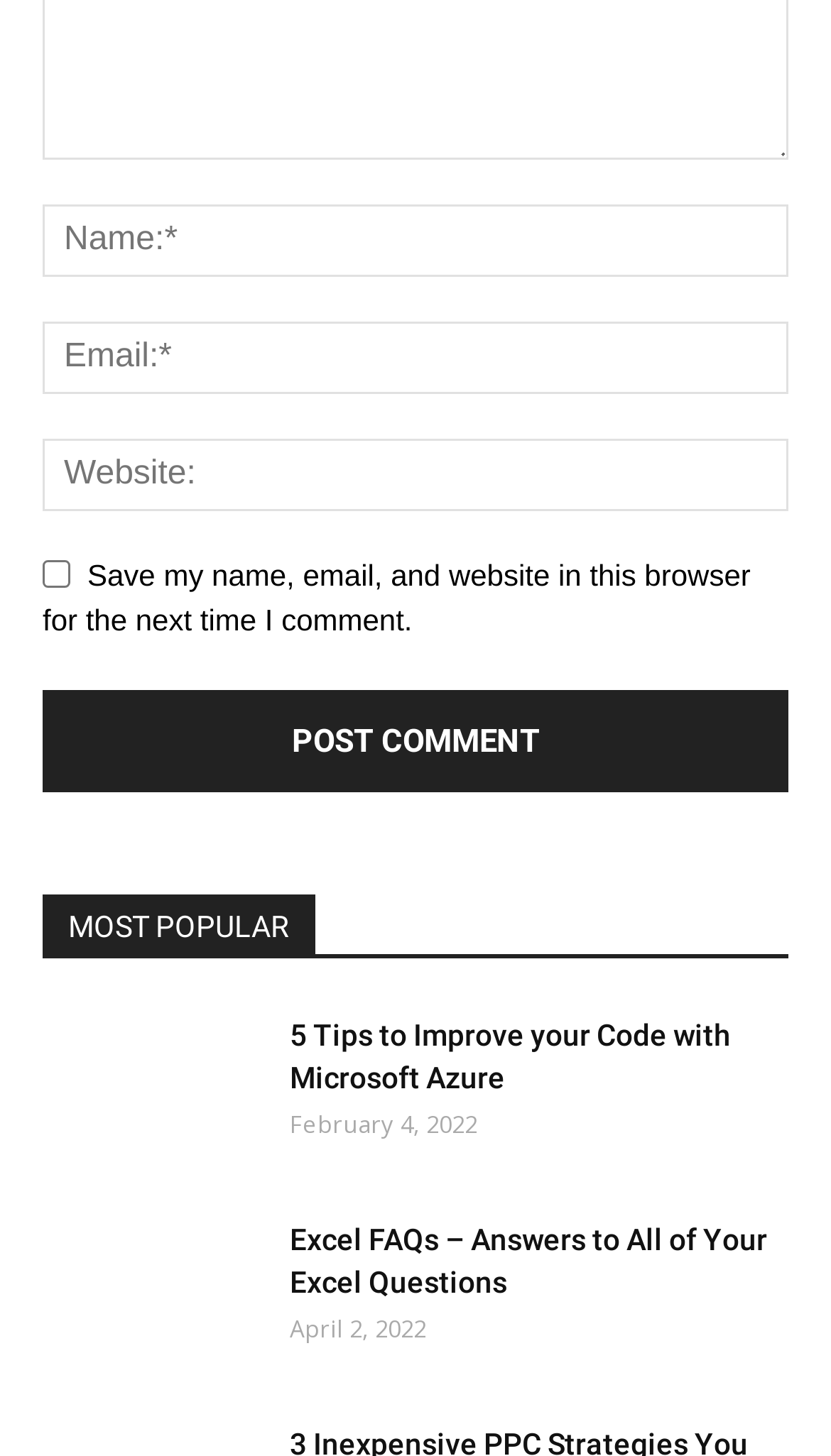Indicate the bounding box coordinates of the element that needs to be clicked to satisfy the following instruction: "Enter your name". The coordinates should be four float numbers between 0 and 1, i.e., [left, top, right, bottom].

[0.051, 0.141, 0.949, 0.191]